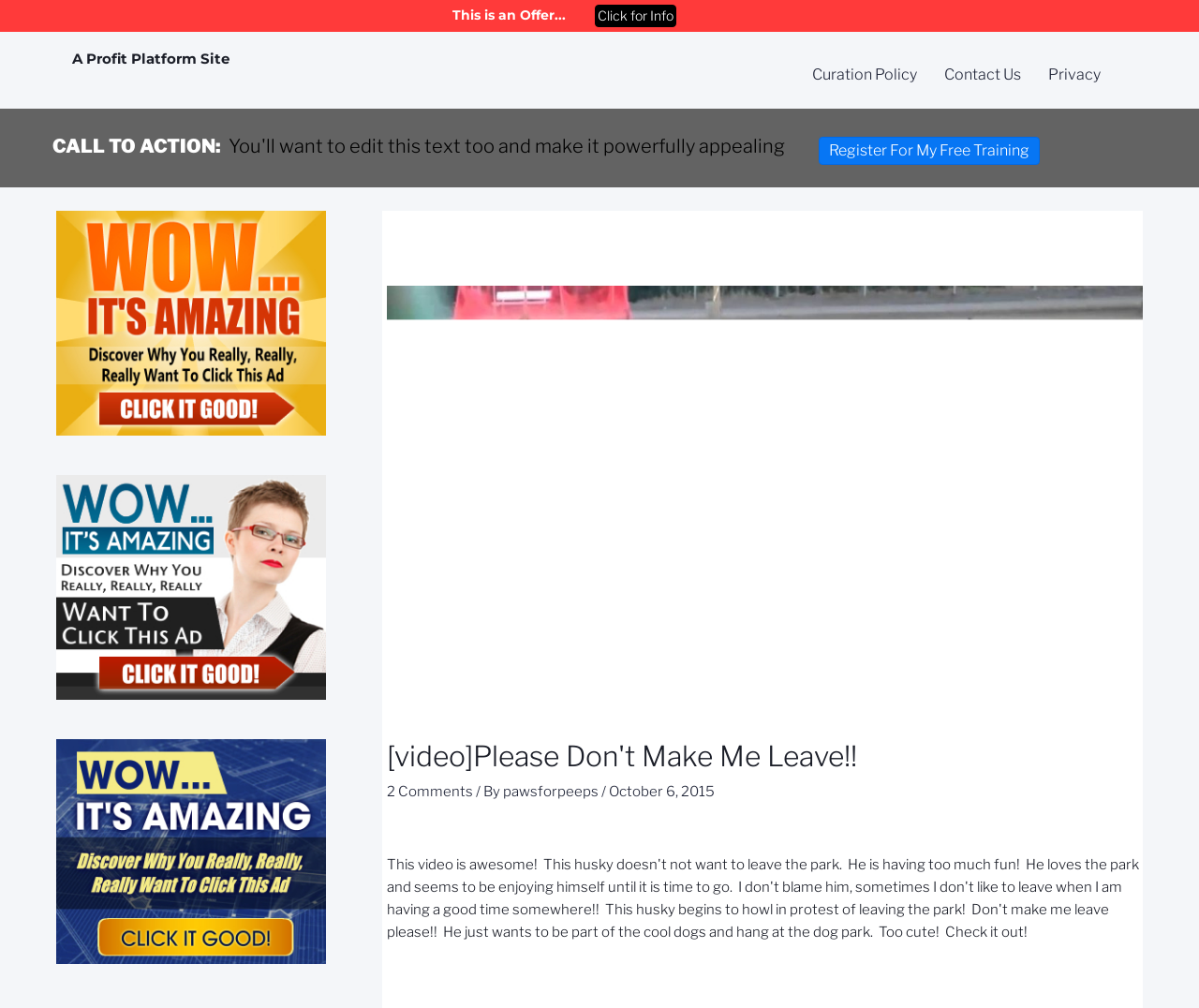How many links are there in the navigation menu?
Answer the question with a single word or phrase by looking at the picture.

3